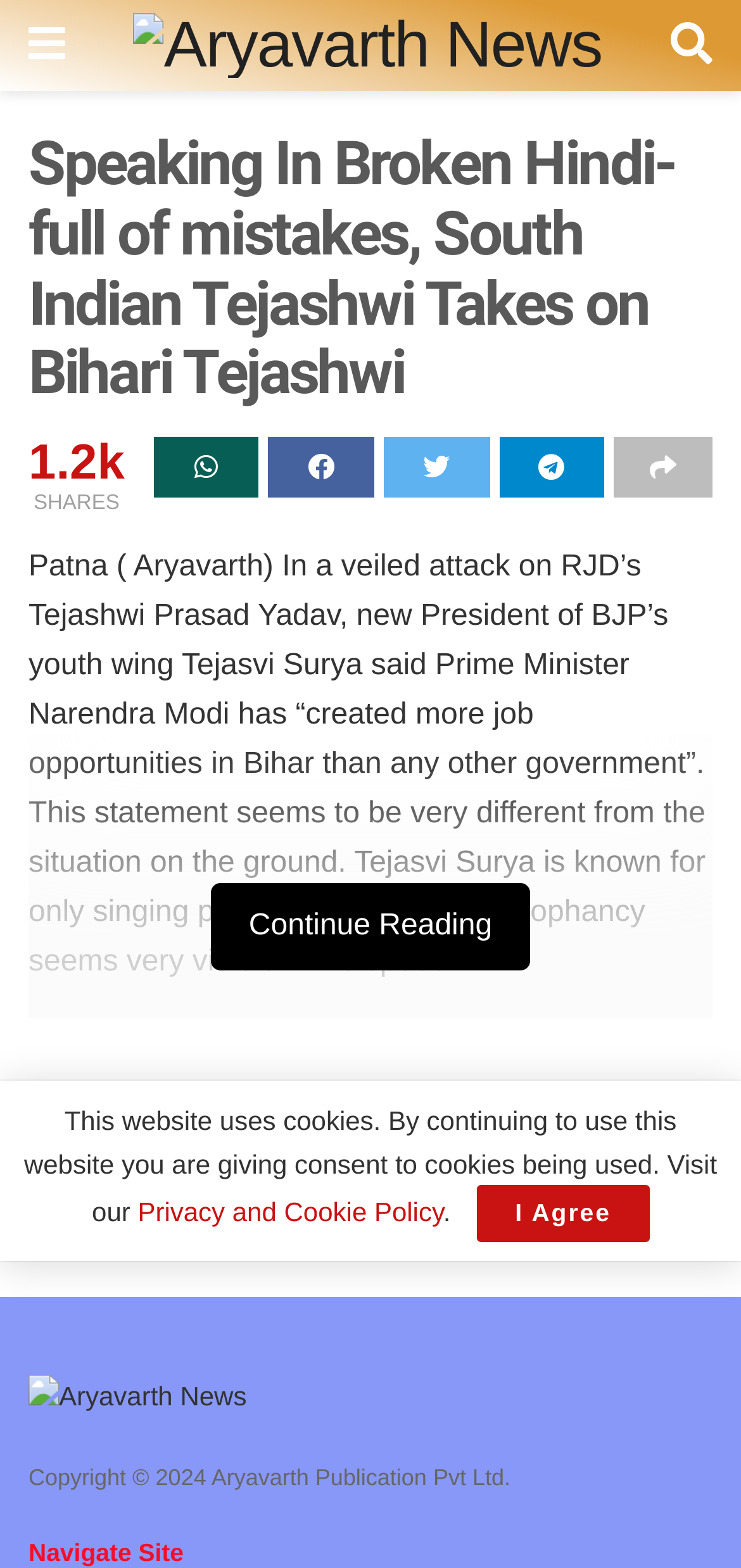Find the bounding box coordinates for the area that must be clicked to perform this action: "Share the article".

[0.207, 0.279, 0.349, 0.318]